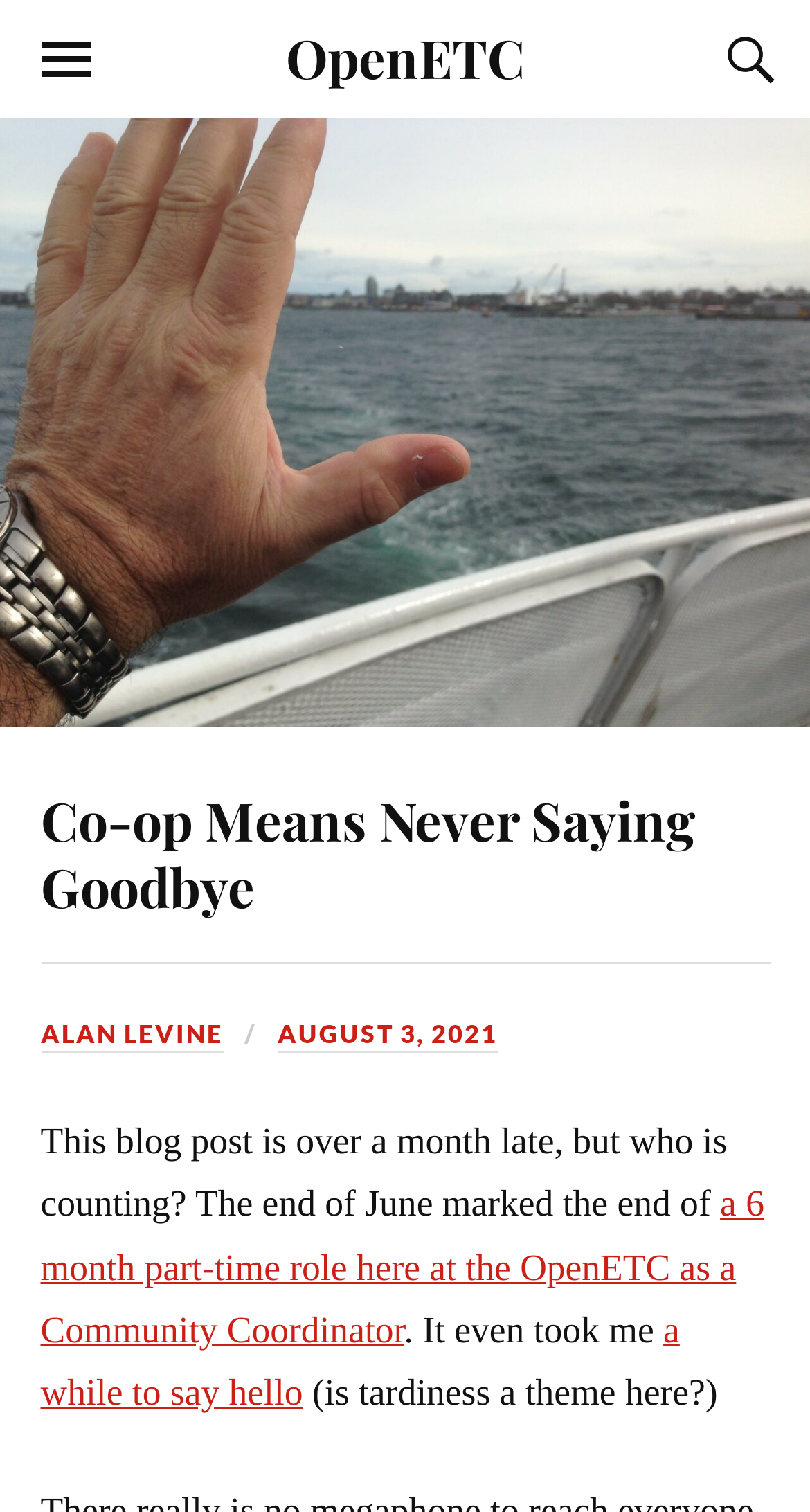Identify the bounding box for the UI element specified in this description: "Skip to content". The coordinates must be four float numbers between 0 and 1, formatted as [left, top, right, bottom].

None